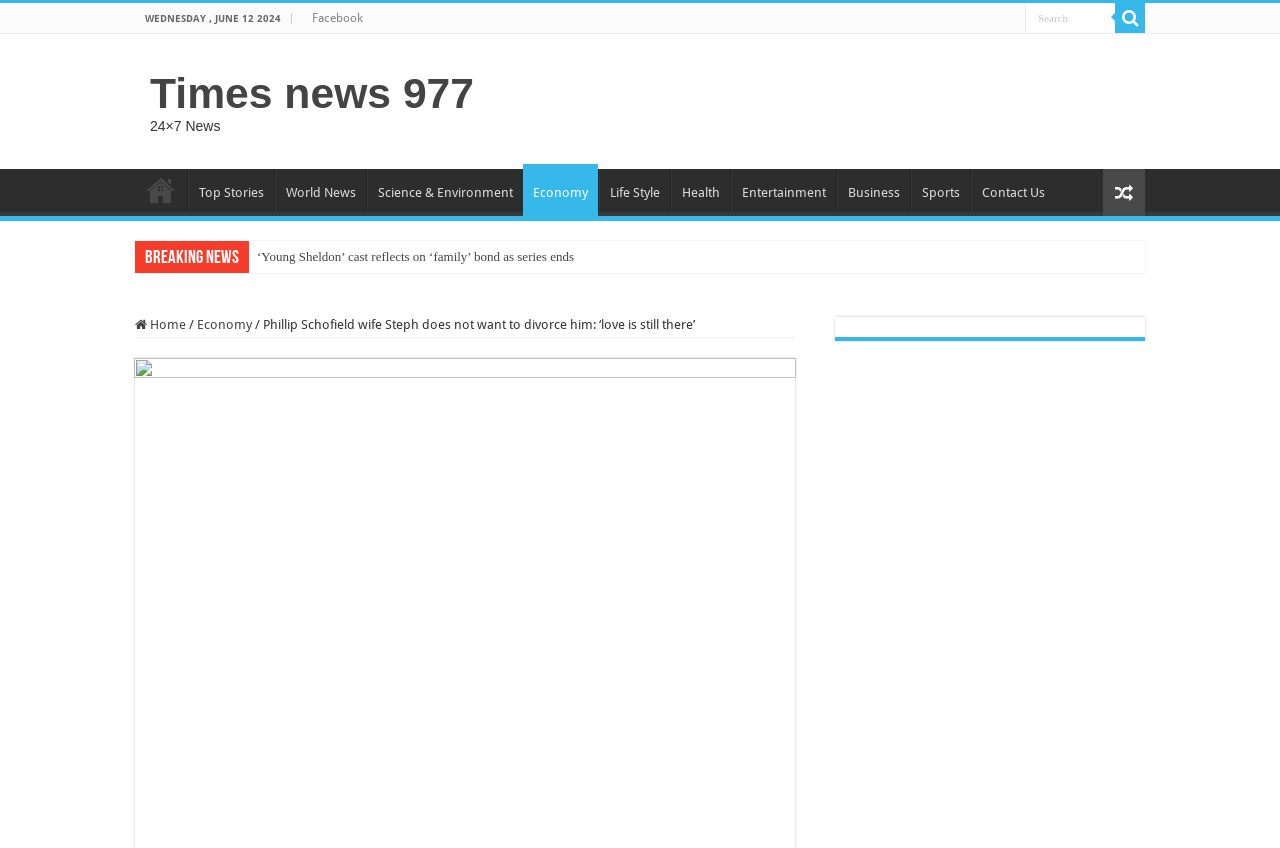Using the image as a reference, answer the following question in as much detail as possible:
What is the section title above the 'Phillip Schofield' news article?

I looked at the StaticText element above the news article and found the section title 'Breaking News'.